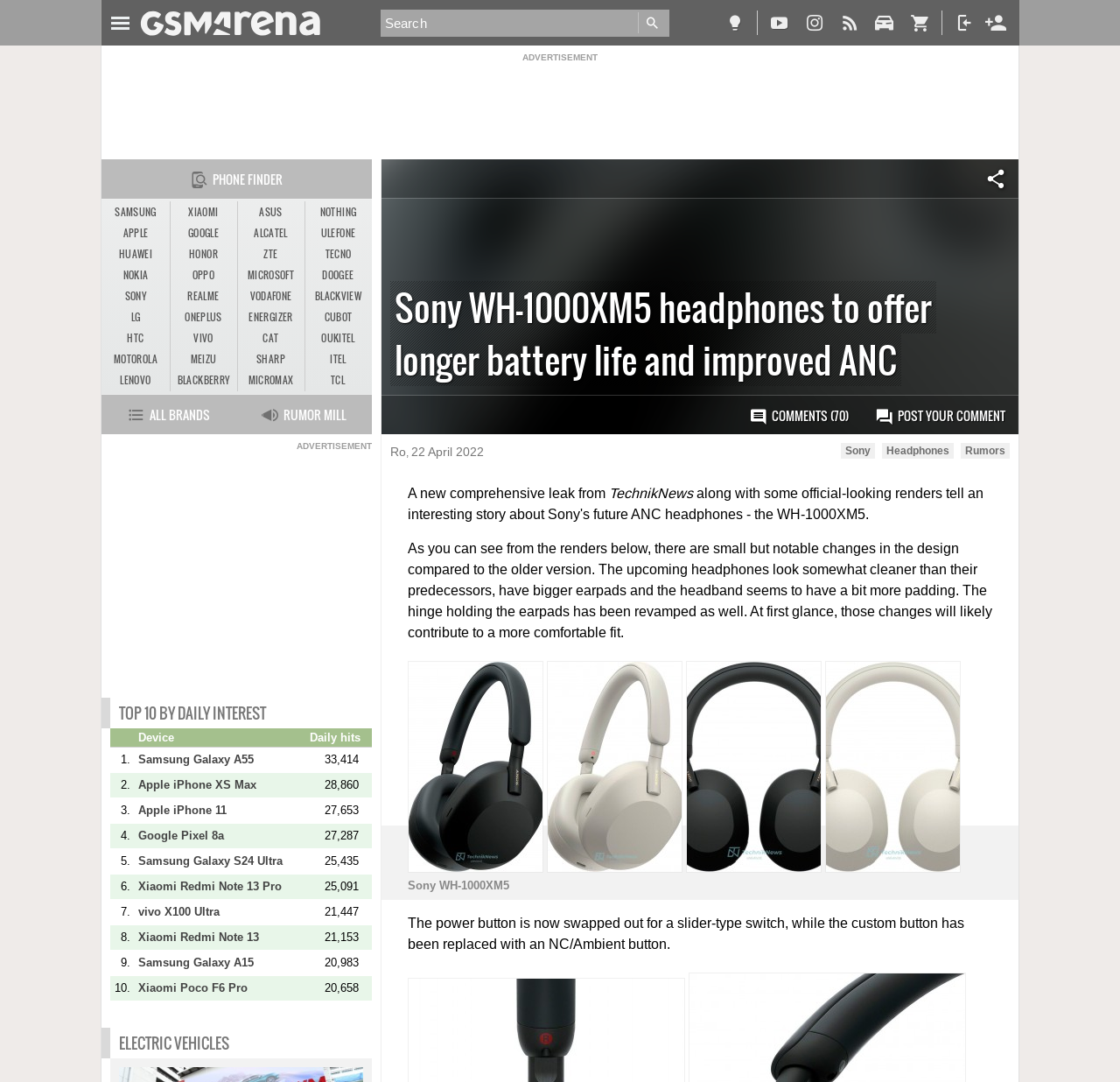What is the date of the news article about Sony WH-1000XM5 headphones? Observe the screenshot and provide a one-word or short phrase answer.

22 April 2022